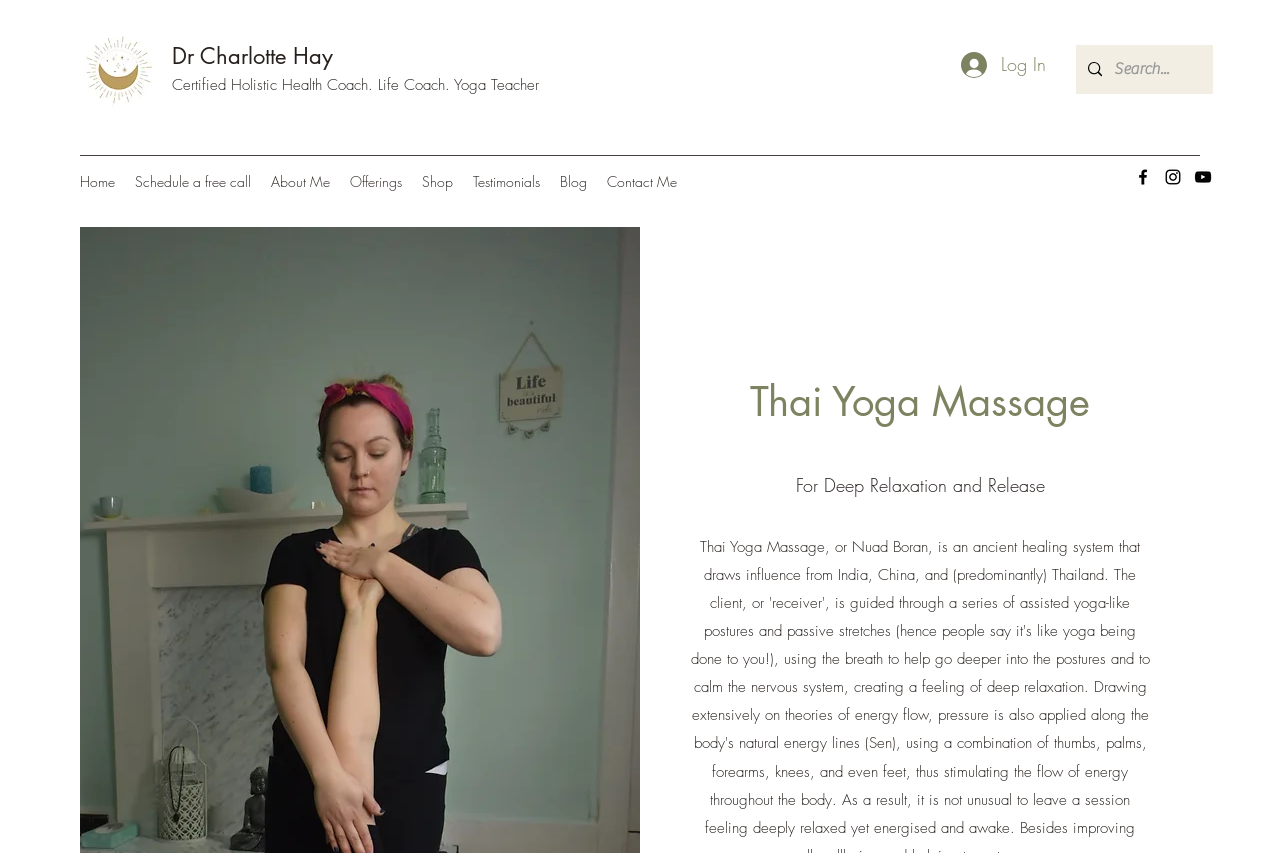Indicate the bounding box coordinates of the element that needs to be clicked to satisfy the following instruction: "Click the logo". The coordinates should be four float numbers between 0 and 1, i.e., [left, top, right, bottom].

[0.062, 0.035, 0.123, 0.129]